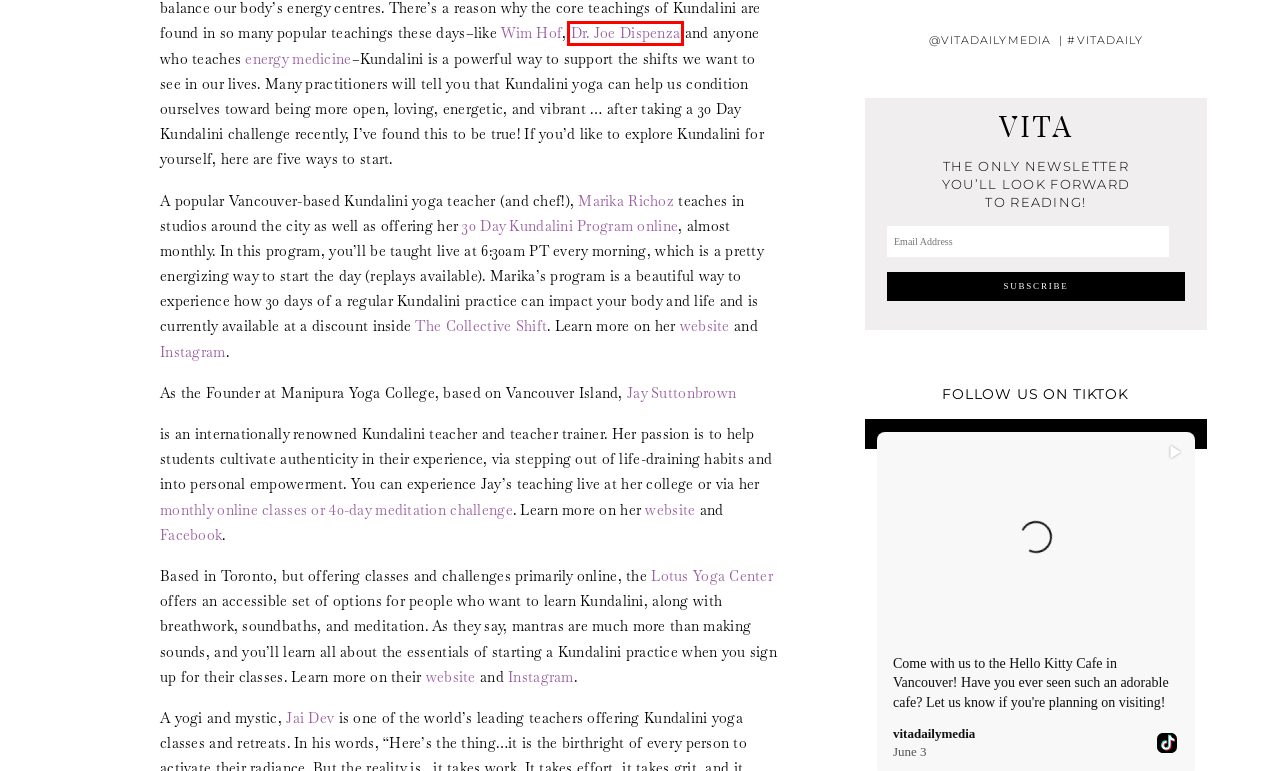Analyze the screenshot of a webpage featuring a red rectangle around an element. Pick the description that best fits the new webpage after interacting with the element inside the red bounding box. Here are the candidates:
A. Using Energy Medicine To Shift Life Patterns | Head + Heart
B. The Official Website of Dr Joe Dispenza
C. Intro To Kundalini - Elevate The Globe
D. Marika Richoz
E. The Ultimate Home Kundalini Yoga Experience - Life-Force Academy
F. General  2 — Marika Richoz
G. Welcome to the Official Wim Hof Method Website
H. The Collective Shift

B